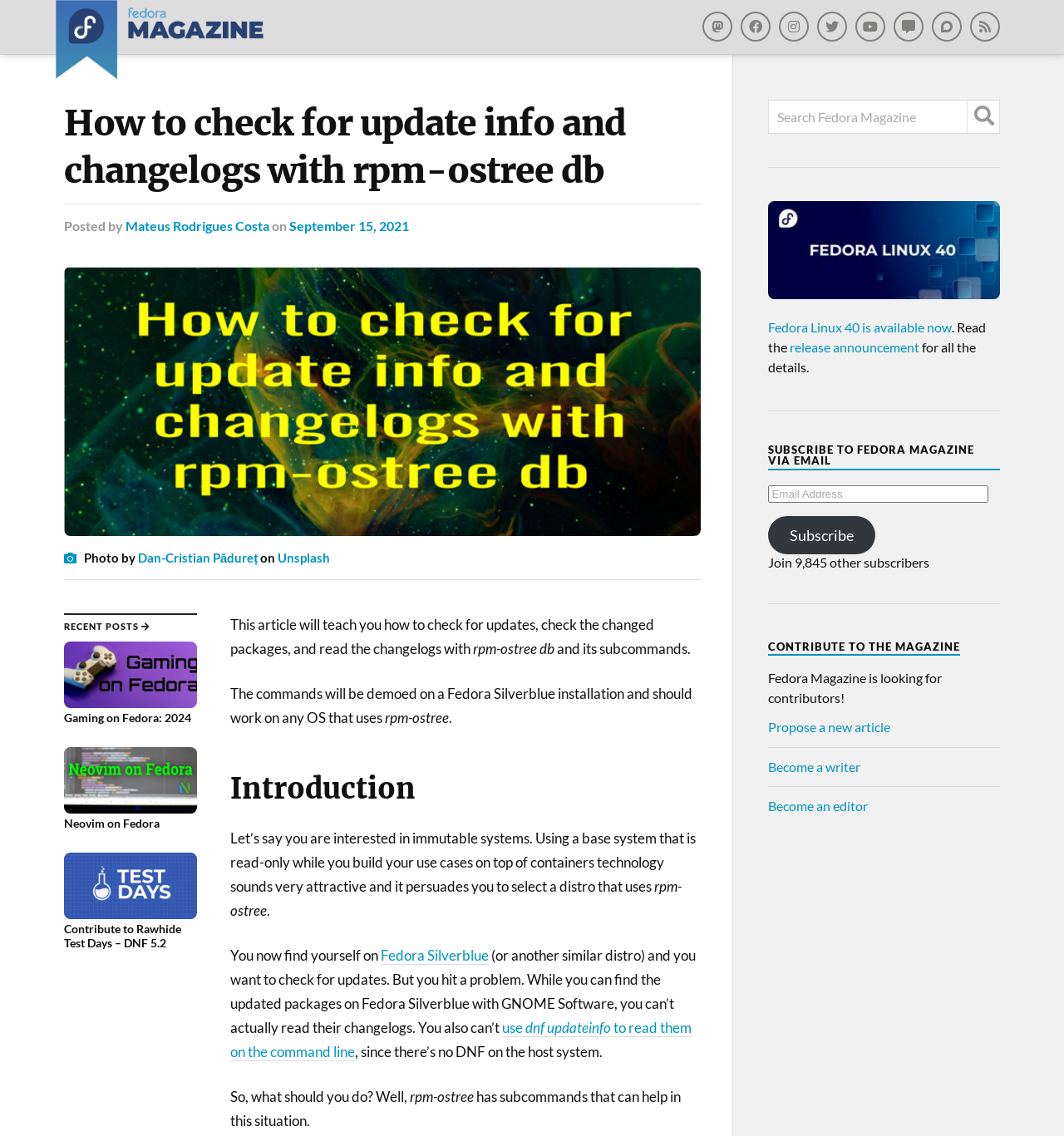Given the description "fosstodon", provide the bounding box coordinates of the corresponding UI element.

[0.66, 0.01, 0.688, 0.037]